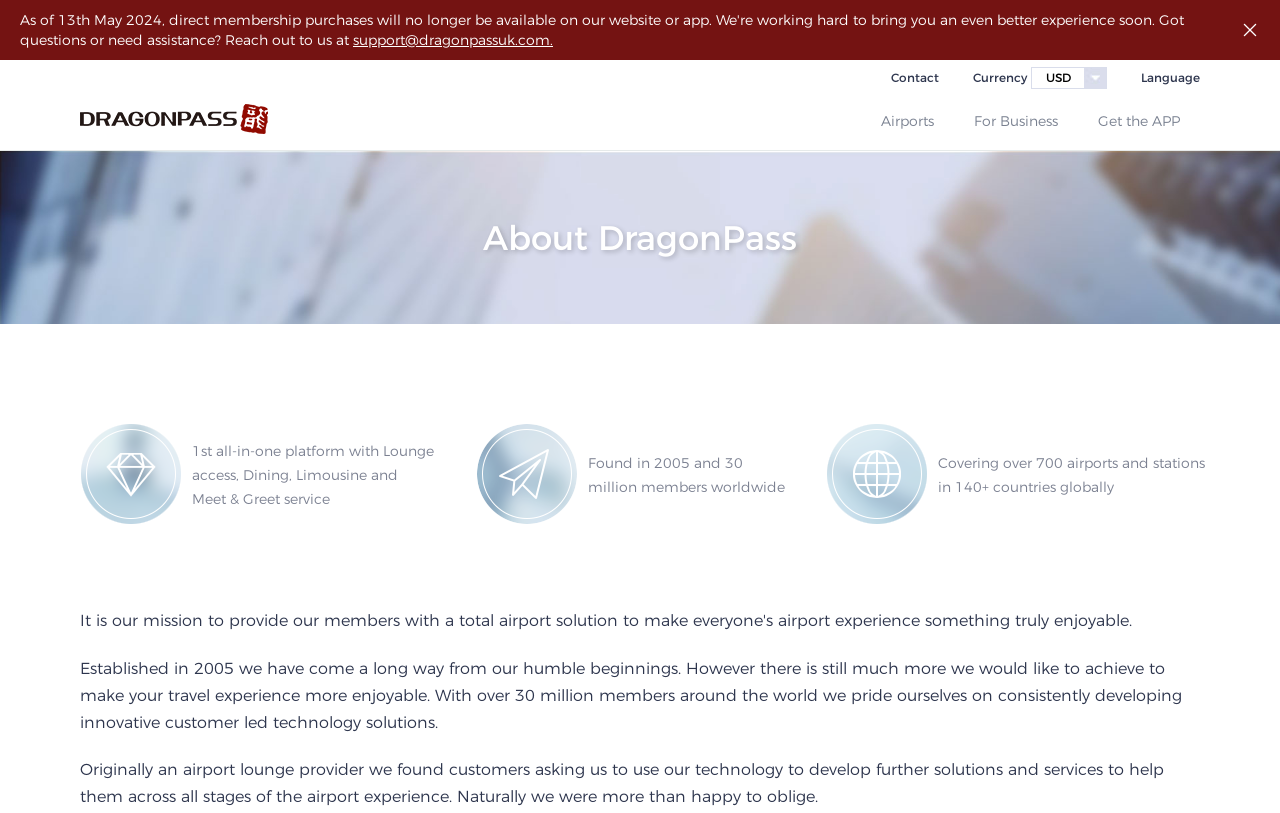Identify the bounding box for the UI element described as: "For Business". The coordinates should be four float numbers between 0 and 1, i.e., [left, top, right, bottom].

[0.745, 0.137, 0.842, 0.159]